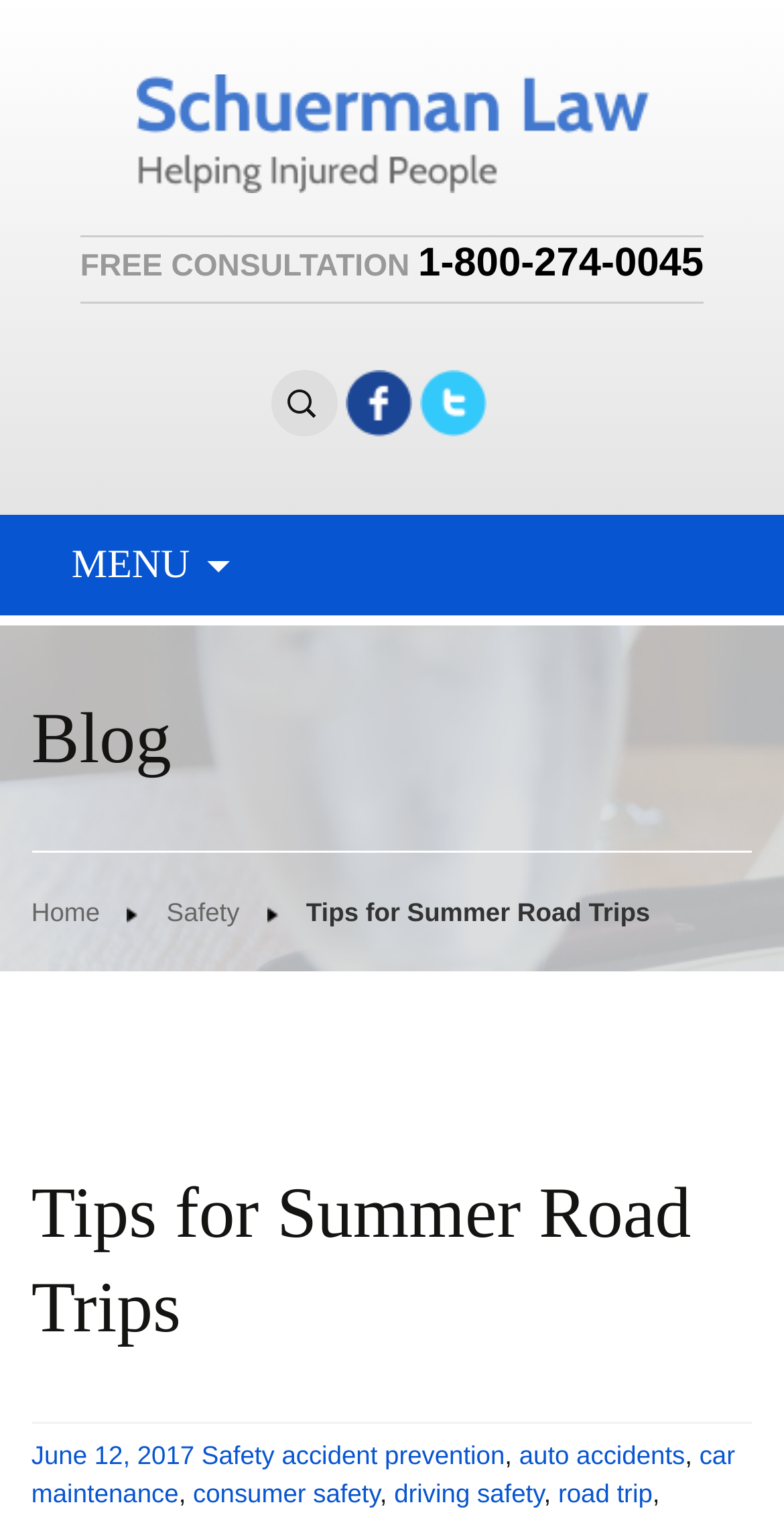Determine the bounding box coordinates for the area you should click to complete the following instruction: "Go to the Safety page".

[0.212, 0.592, 0.305, 0.612]